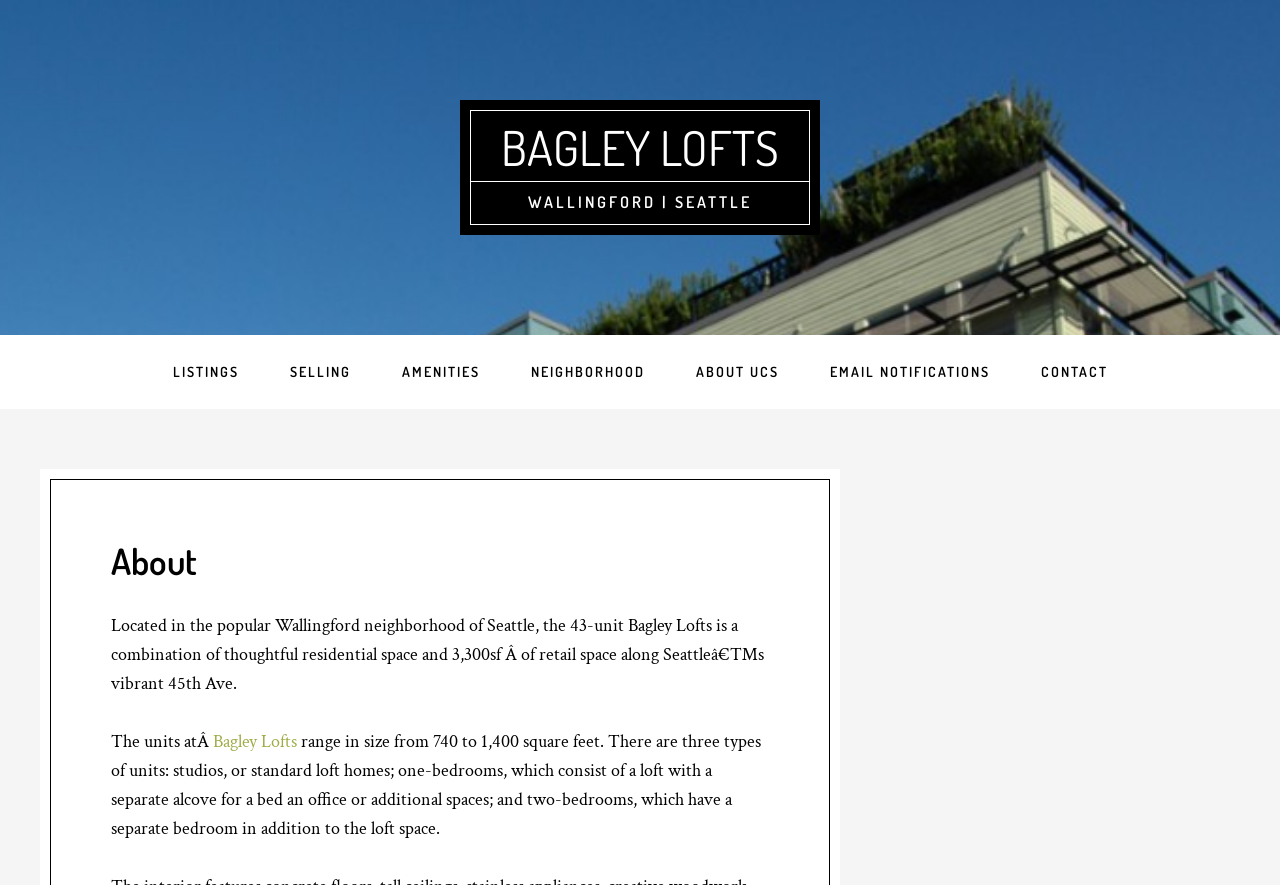Please specify the bounding box coordinates of the clickable region necessary for completing the following instruction: "contact us". The coordinates must consist of four float numbers between 0 and 1, i.e., [left, top, right, bottom].

[0.794, 0.378, 0.884, 0.462]